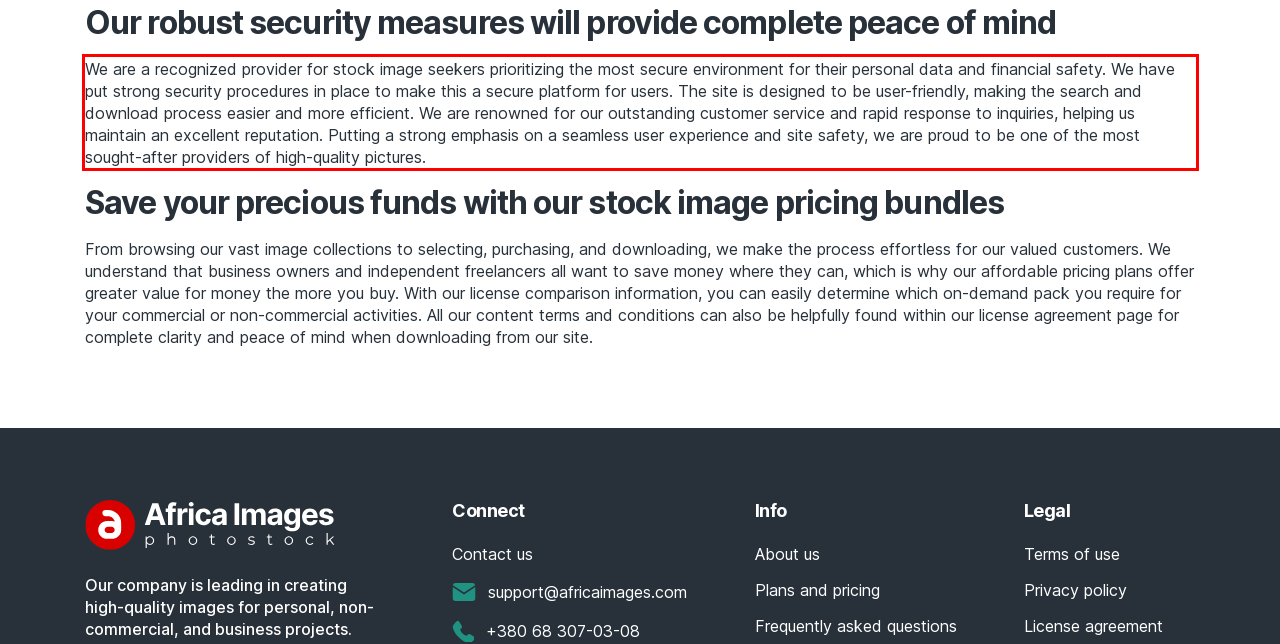Using the provided webpage screenshot, identify and read the text within the red rectangle bounding box.

We are a recognized provider for stock image seekers prioritizing the most secure environment for their personal data and financial safety. We have put strong security procedures in place to make this a secure platform for users. The site is designed to be user-friendly, making the search and download process easier and more efficient. We are renowned for our outstanding customer service and rapid response to inquiries, helping us maintain an excellent reputation. Putting a strong emphasis on a seamless user experience and site safety, we are proud to be one of the most sought-after providers of high-quality pictures.